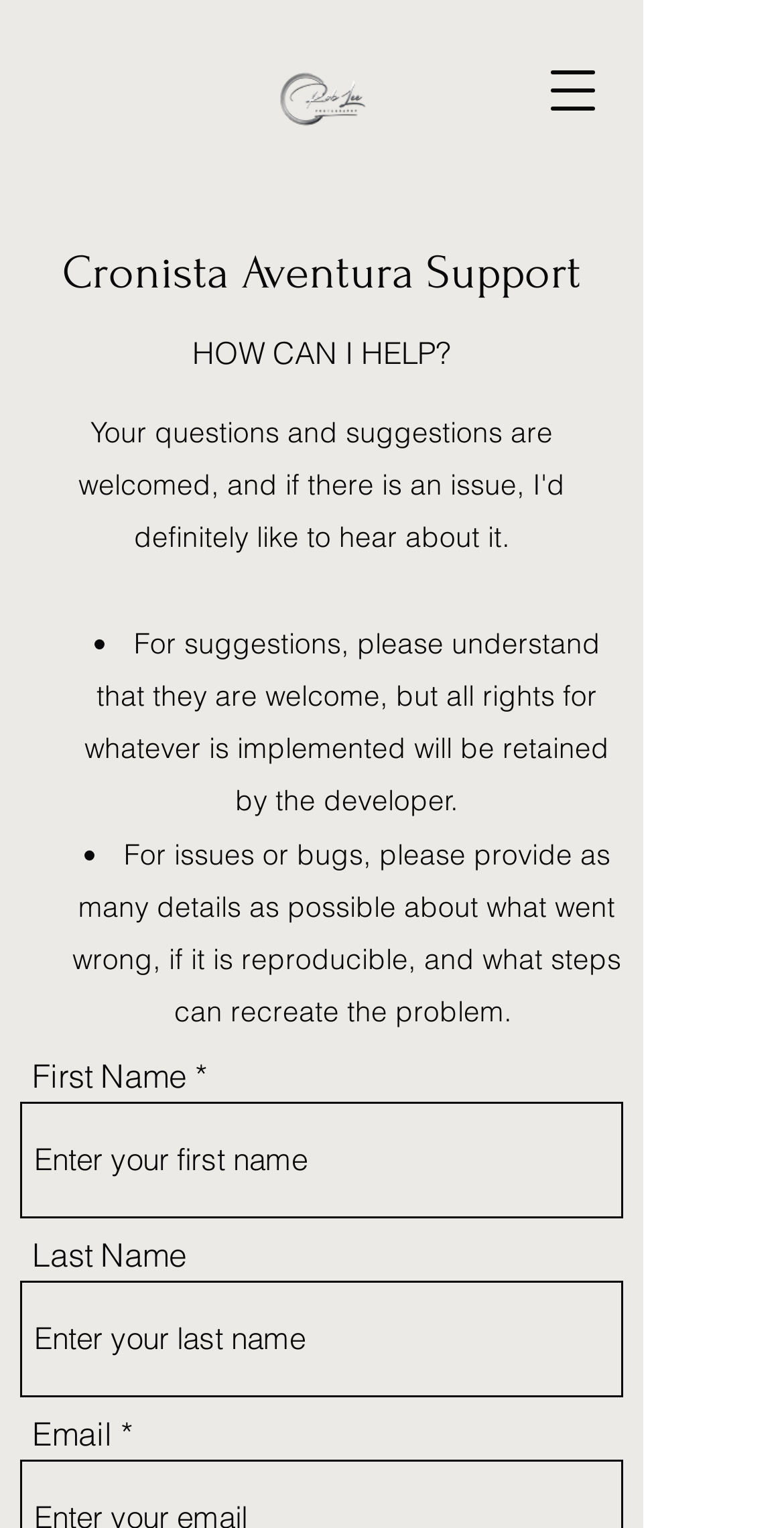Observe the image and answer the following question in detail: What is the purpose of this webpage?

Based on the content of the webpage, it appears to be a support page for Cronista Aventura, where users can provide suggestions, report issues, or ask for help. The presence of a form with fields for first name, last name, and email suggests that users can submit requests or feedback.